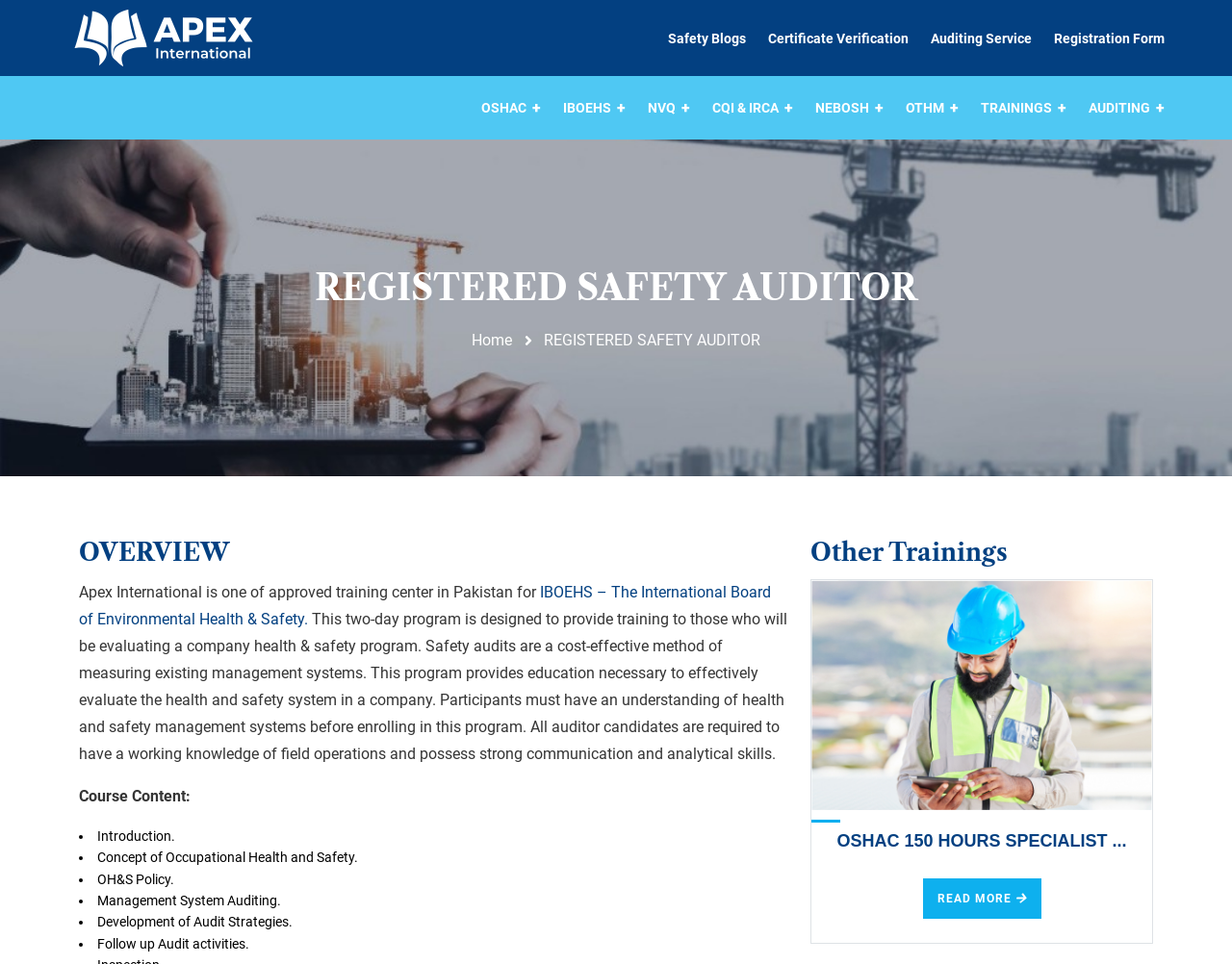Provide the bounding box coordinates of the section that needs to be clicked to accomplish the following instruction: "Click on Safety Blogs."

[0.542, 0.006, 0.605, 0.072]